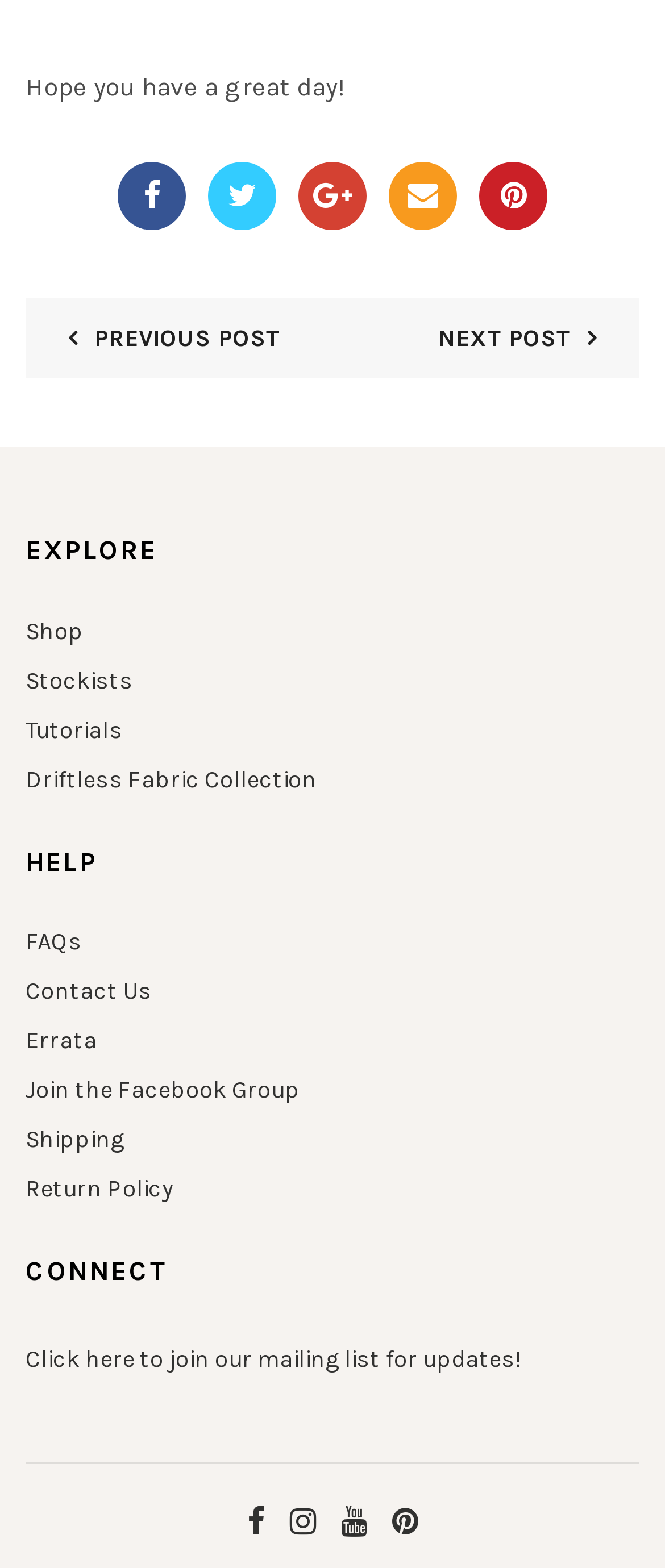Can you identify the bounding box coordinates of the clickable region needed to carry out this instruction: 'Click on Facebook'? The coordinates should be four float numbers within the range of 0 to 1, stated as [left, top, right, bottom].

[0.177, 0.103, 0.279, 0.146]